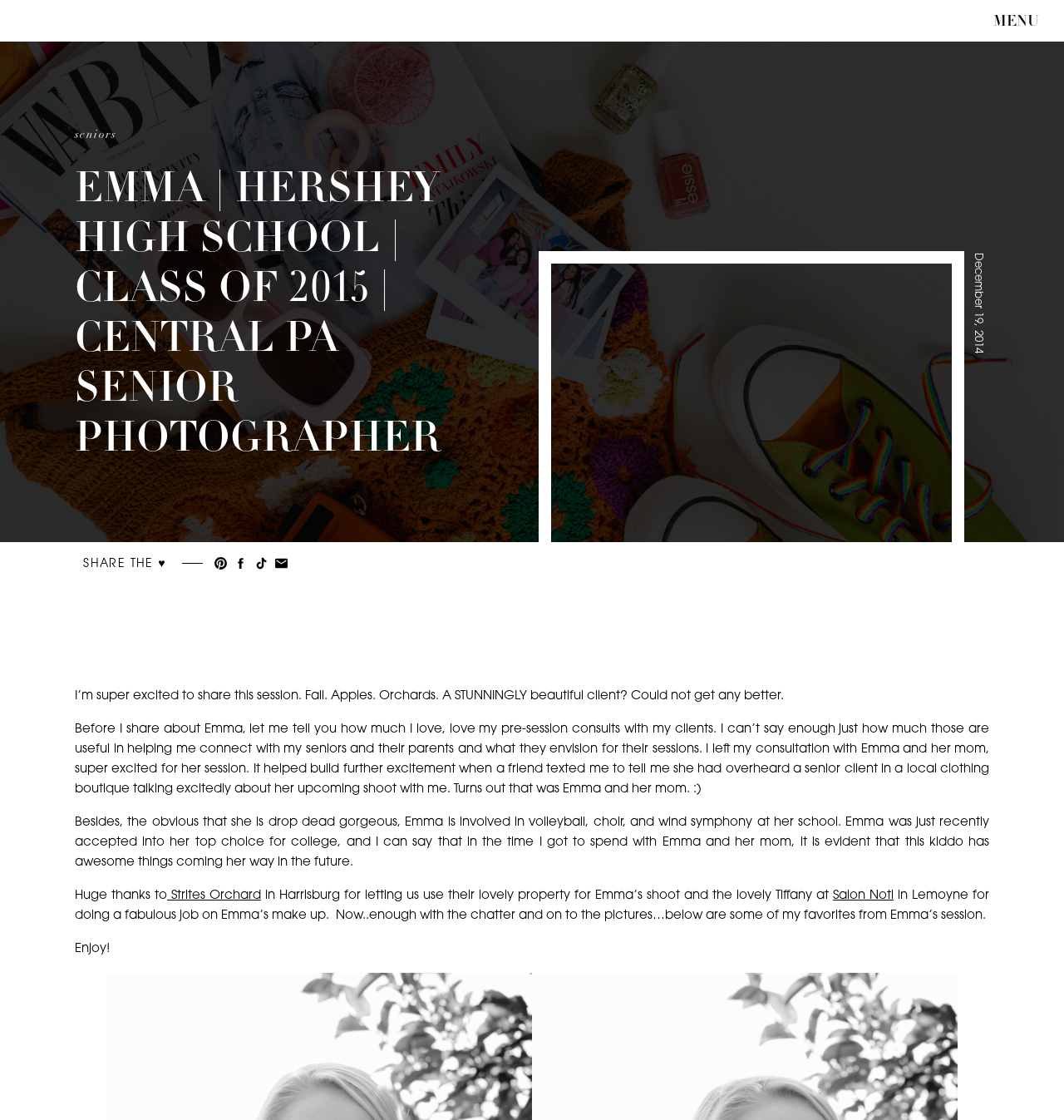Give a one-word or short phrase answer to the question: 
Where was Emma's photo shoot taken?

Strites Orchard